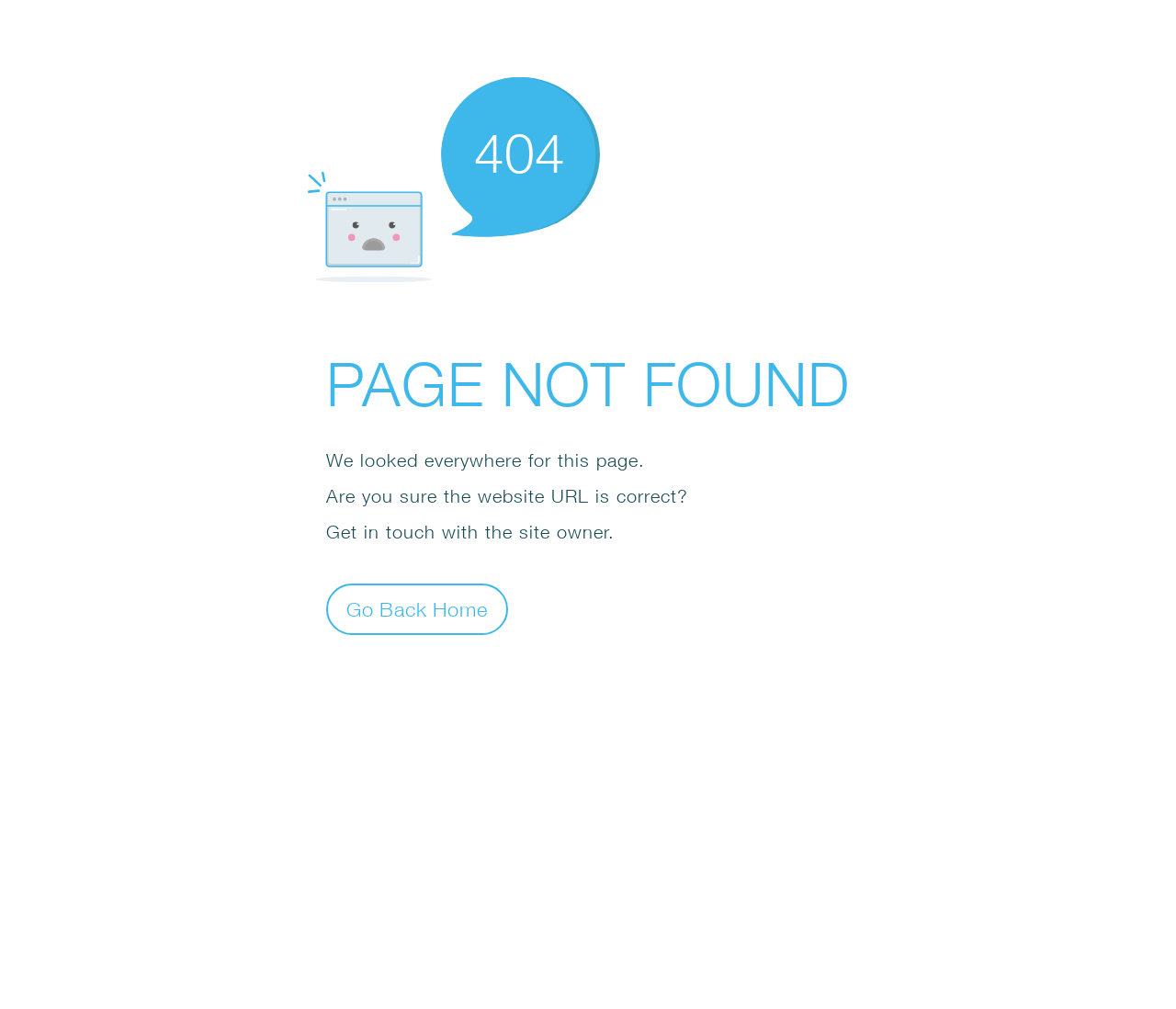Who to contact for assistance?
From the image, respond with a single word or phrase.

Site owner